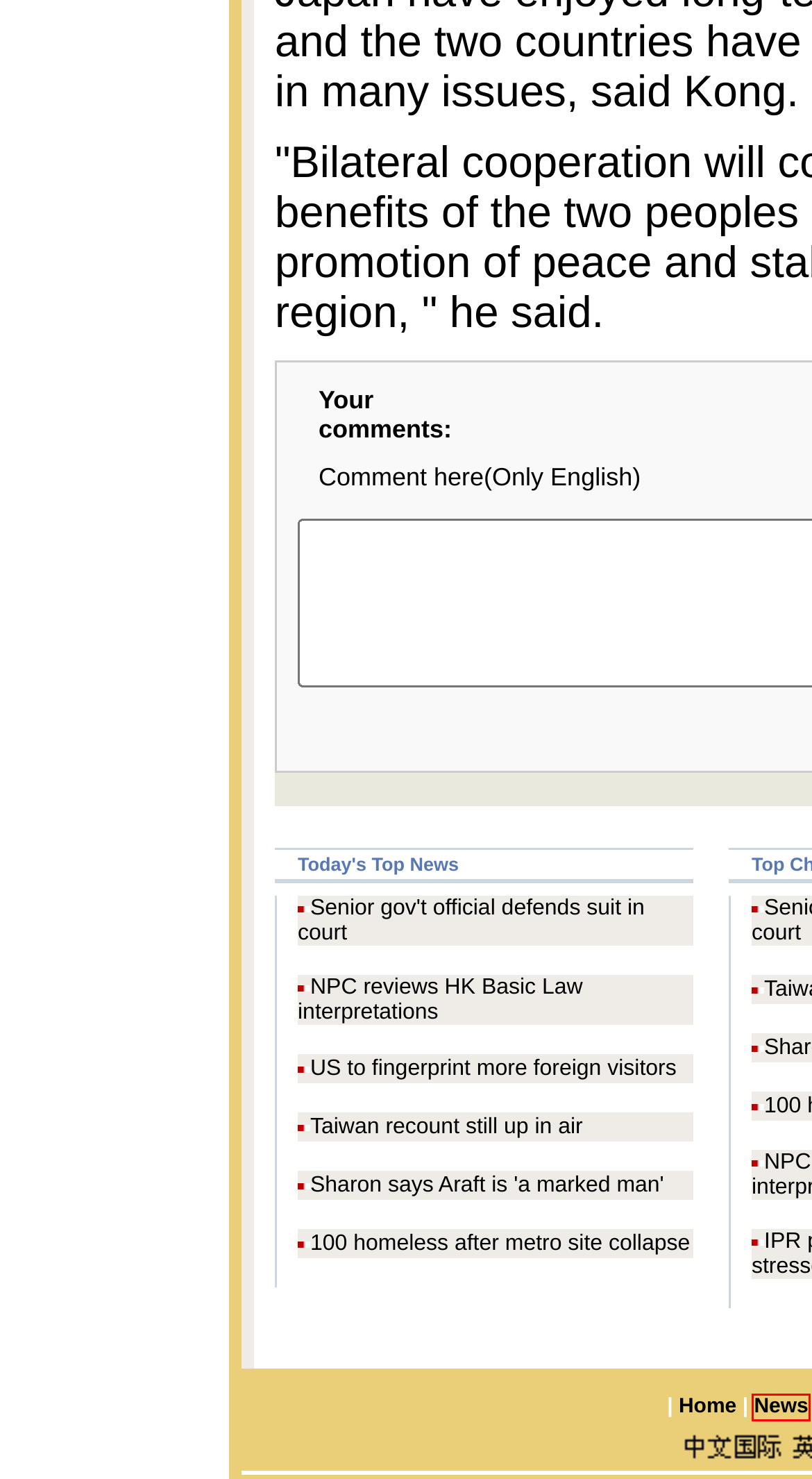Given a screenshot of a webpage with a red bounding box, please pick the webpage description that best fits the new webpage after clicking the element inside the bounding box. Here are the candidates:
A. 环球在线
B. jobs
C. BBS - Chinadaily Forum
D. contactus_en
E. 无标题文档
F. about us
G. 中国日报网 - 新闻速递
H. weather

A